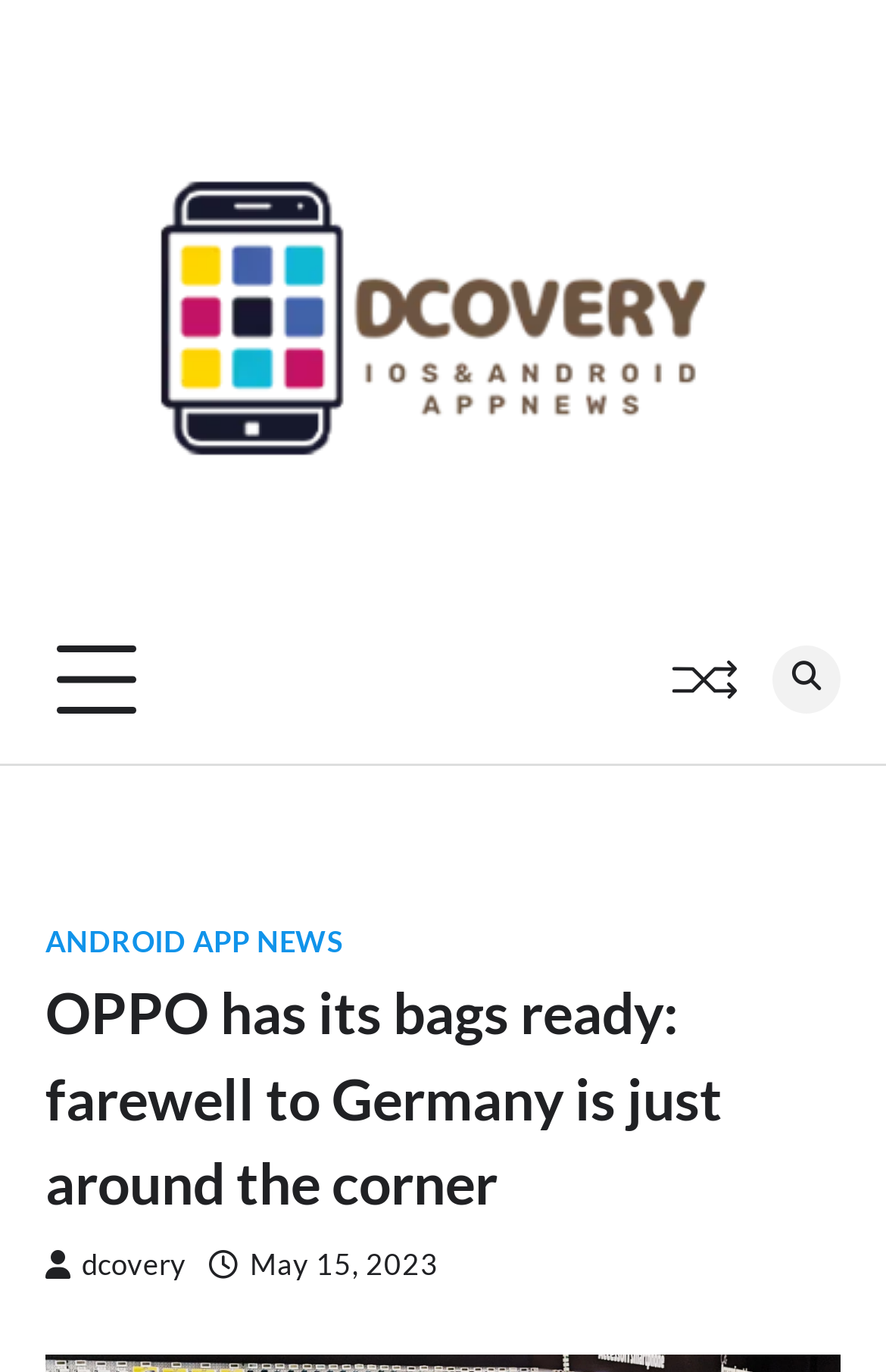What is the logo of the website?
Based on the image, answer the question in a detailed manner.

The logo of the website is 'Dcovery' which is an image element located at the top left of the webpage with a bounding box coordinate of [0.167, 0.025, 0.808, 0.439].